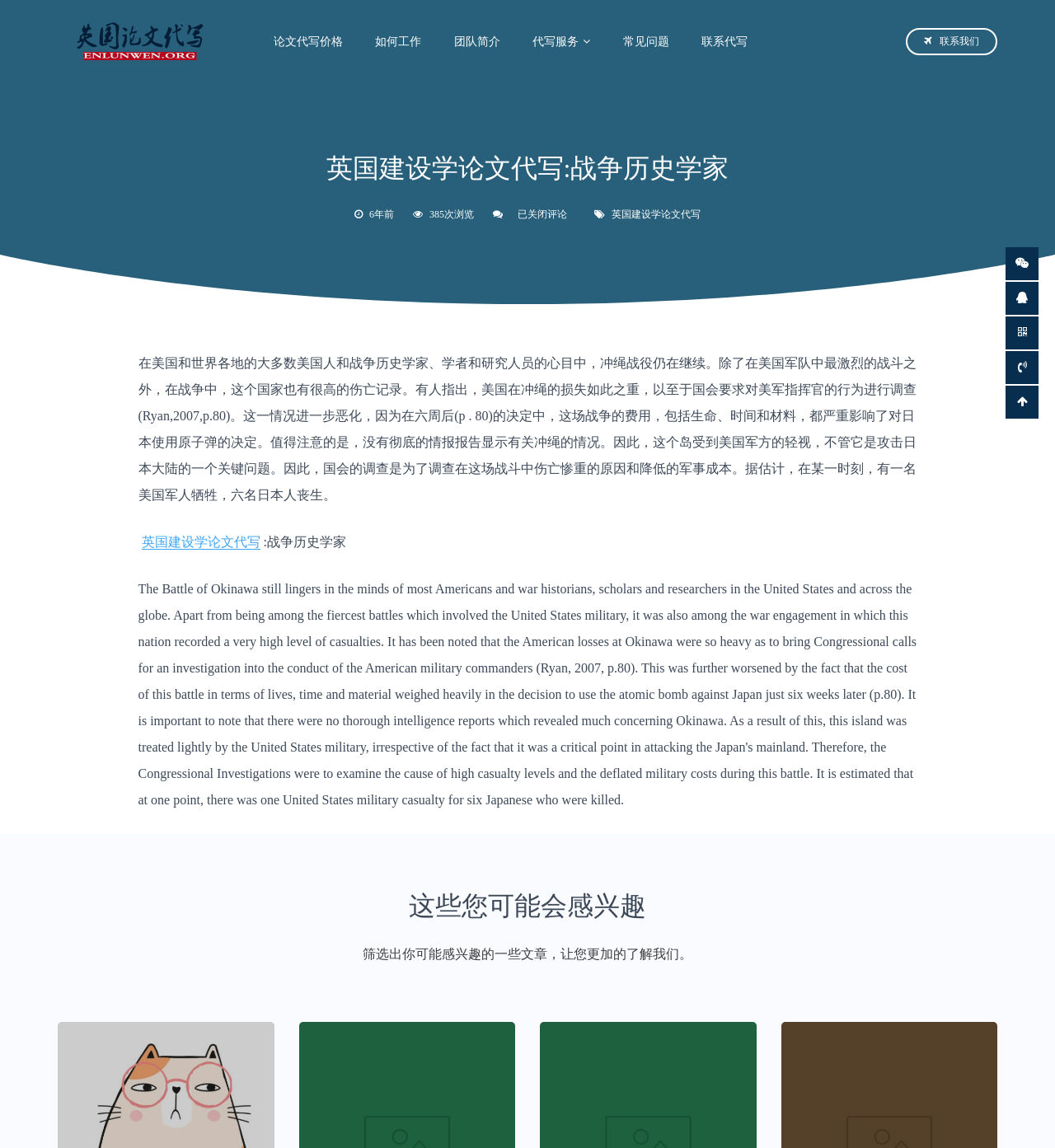Please specify the bounding box coordinates for the clickable region that will help you carry out the instruction: "Click the link to learn about paper writing services".

[0.245, 0.019, 0.339, 0.055]